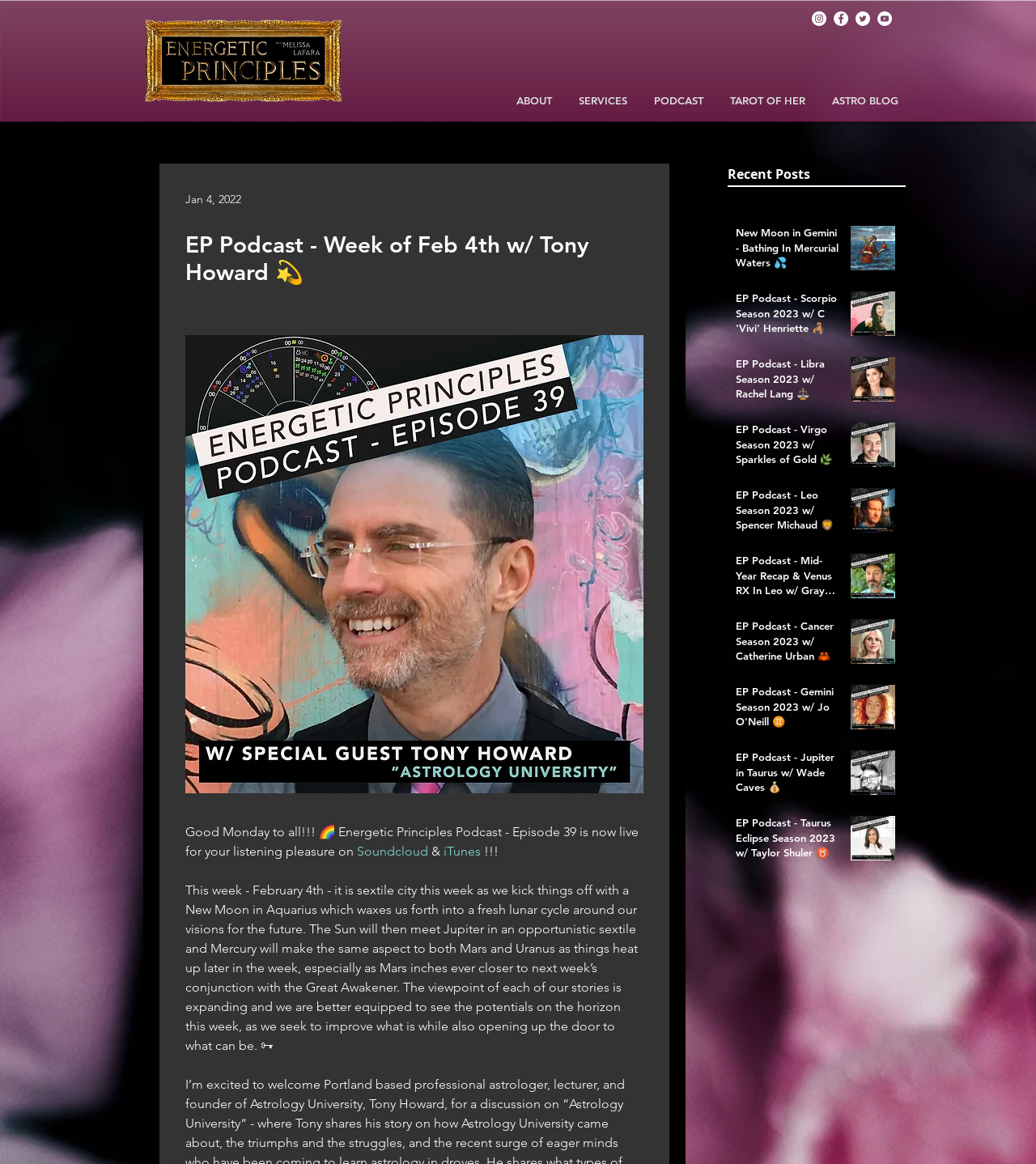Provide your answer to the question using just one word or phrase: What is the logo of Energetic Principles?

Energetic principles logo